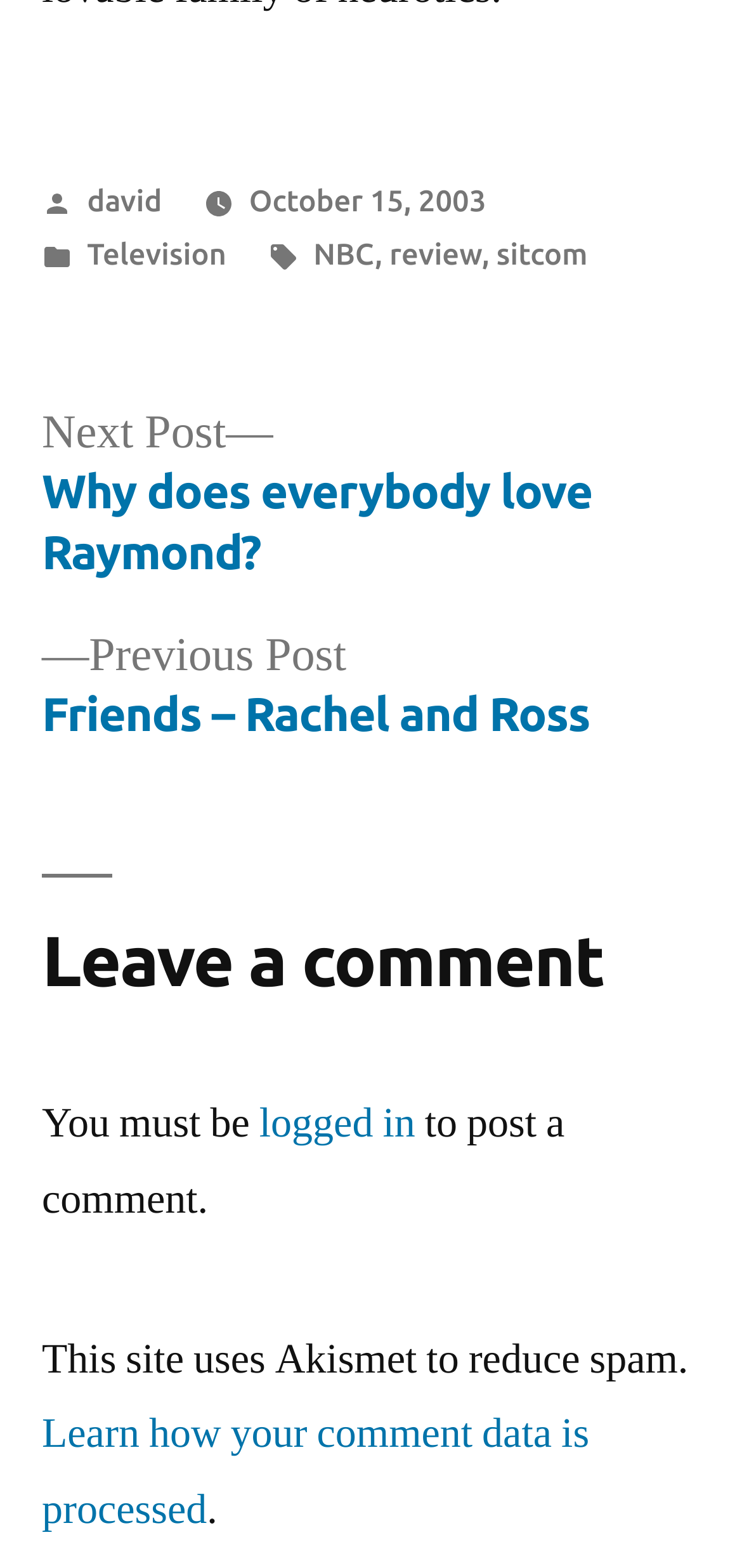Please specify the bounding box coordinates of the area that should be clicked to accomplish the following instruction: "Leave a comment". The coordinates should consist of four float numbers between 0 and 1, i.e., [left, top, right, bottom].

[0.056, 0.557, 0.944, 0.64]